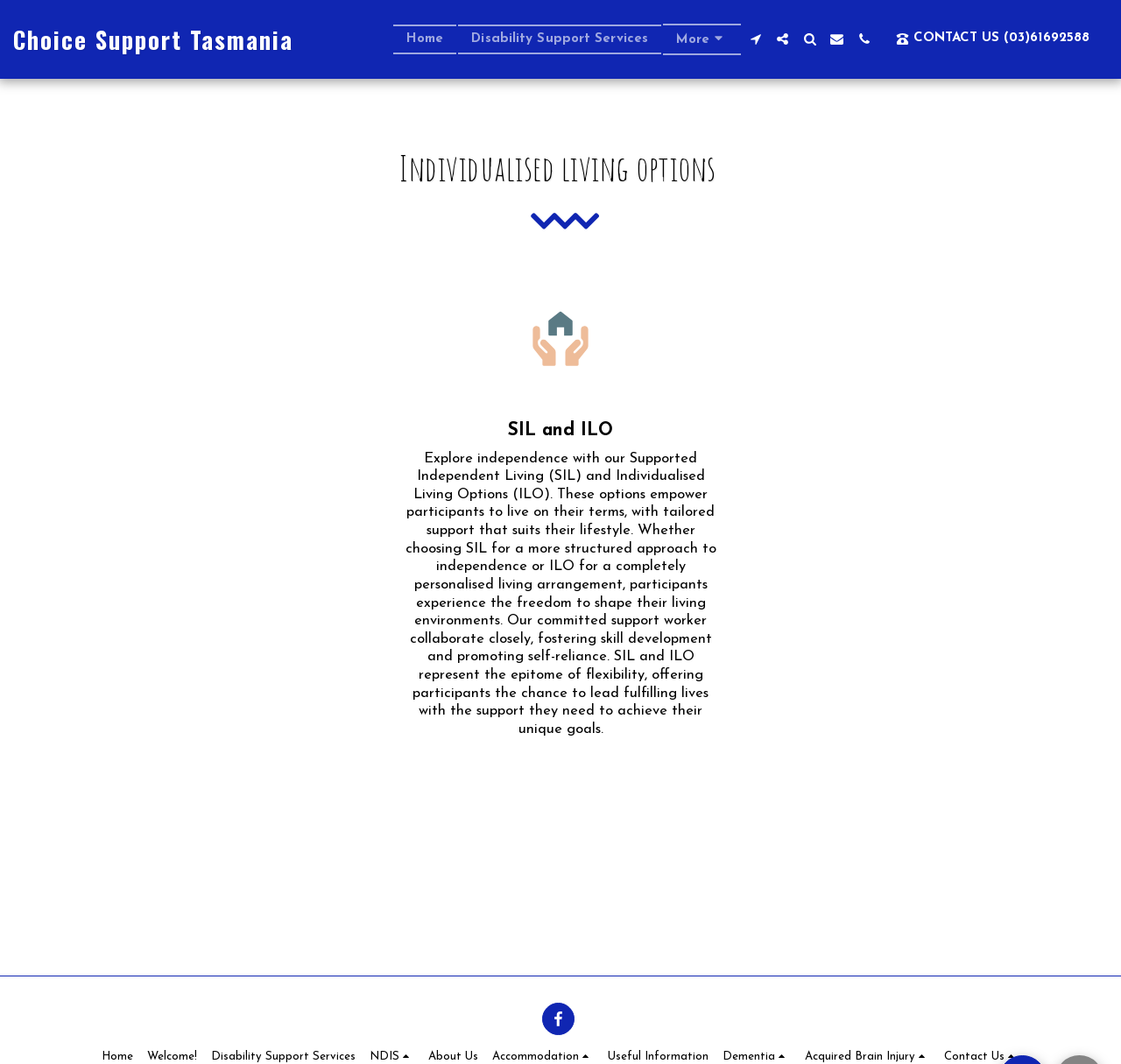Find the bounding box coordinates of the clickable area required to complete the following action: "Click the SIL and ILO image".

[0.474, 0.291, 0.526, 0.345]